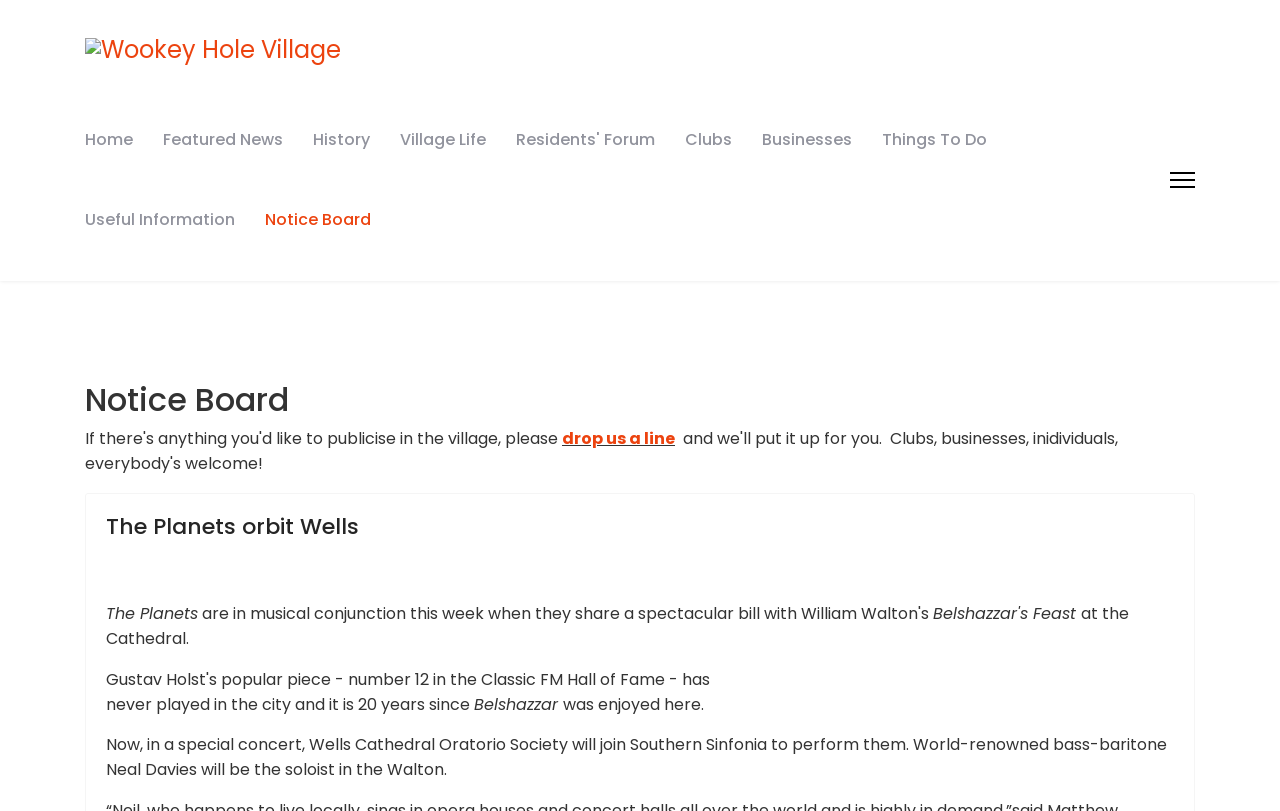Answer the question in a single word or phrase:
What are the main categories on the webpage?

Home, Featured News, History, etc.